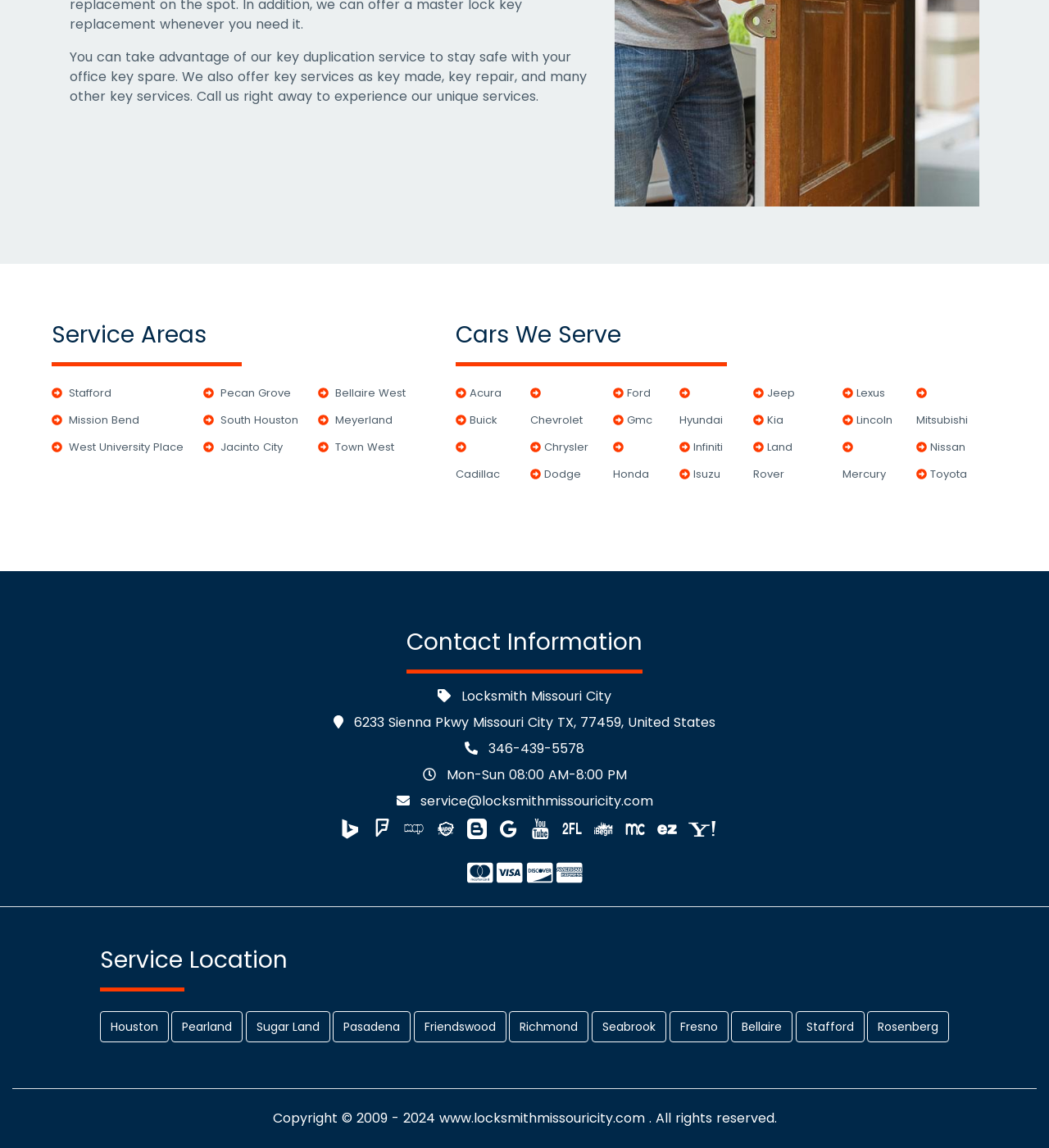Answer the question using only one word or a concise phrase: What is the main service offered by this locksmith?

Key duplication